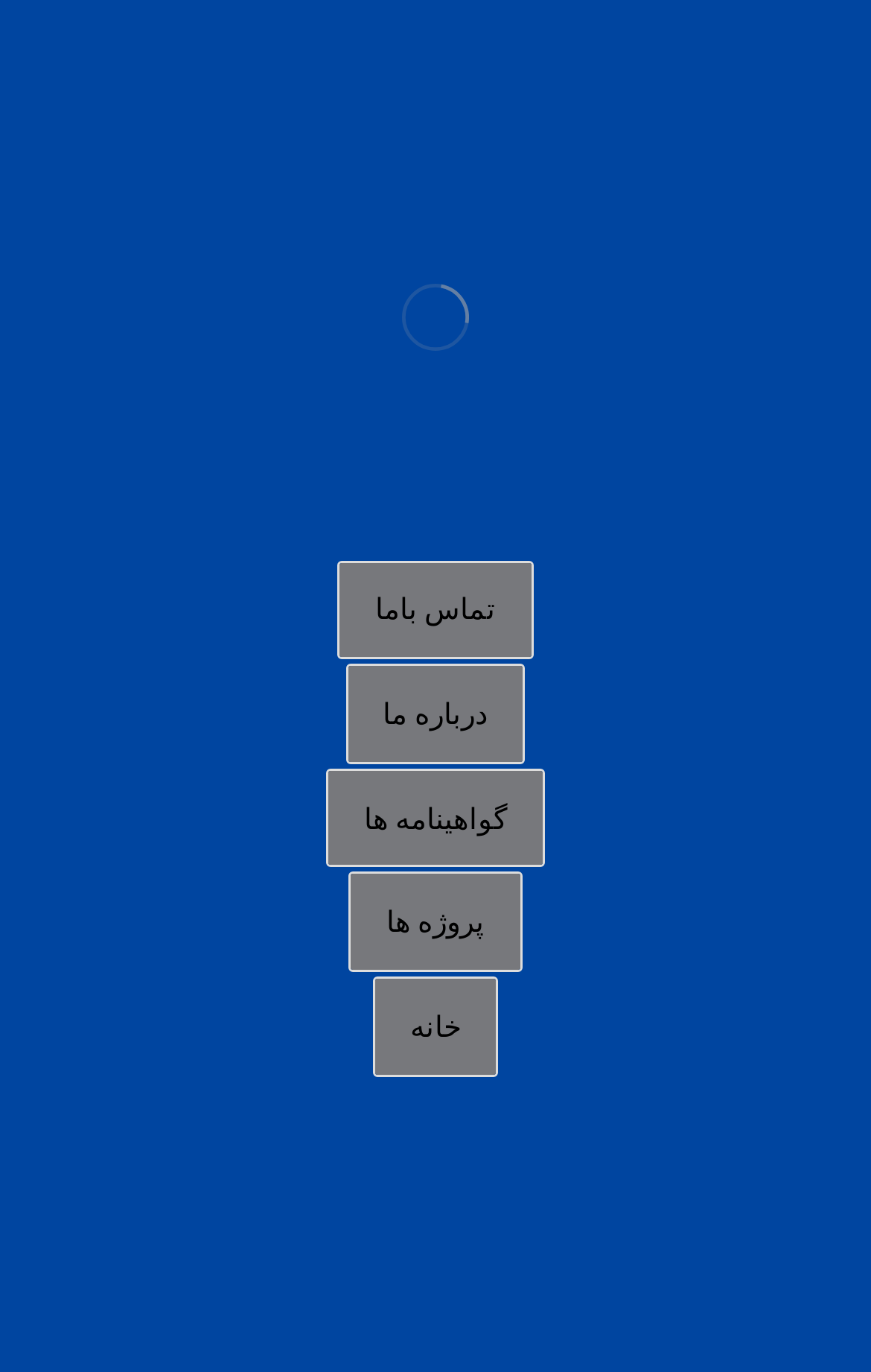Identify the bounding box coordinates for the UI element described as follows: "data togel hk hari ini". Ensure the coordinates are four float numbers between 0 and 1, formatted as [left, top, right, bottom].

[0.362, 0.426, 0.638, 0.45]